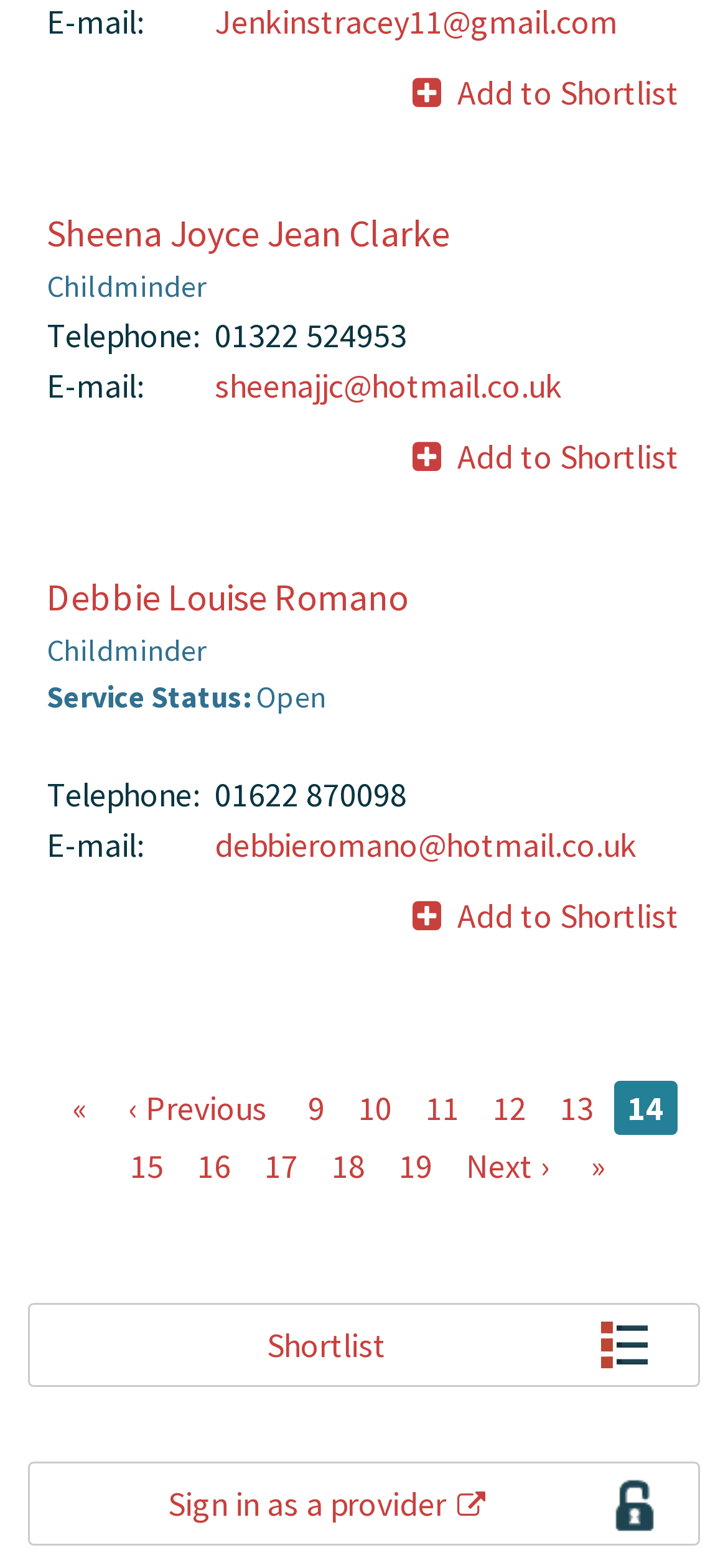What is the service status of Debbie Louise Romano?
Offer a detailed and full explanation in response to the question.

I found the service status by looking at the description list term 'Service Status:' and the corresponding detail element with the static text 'Open'.